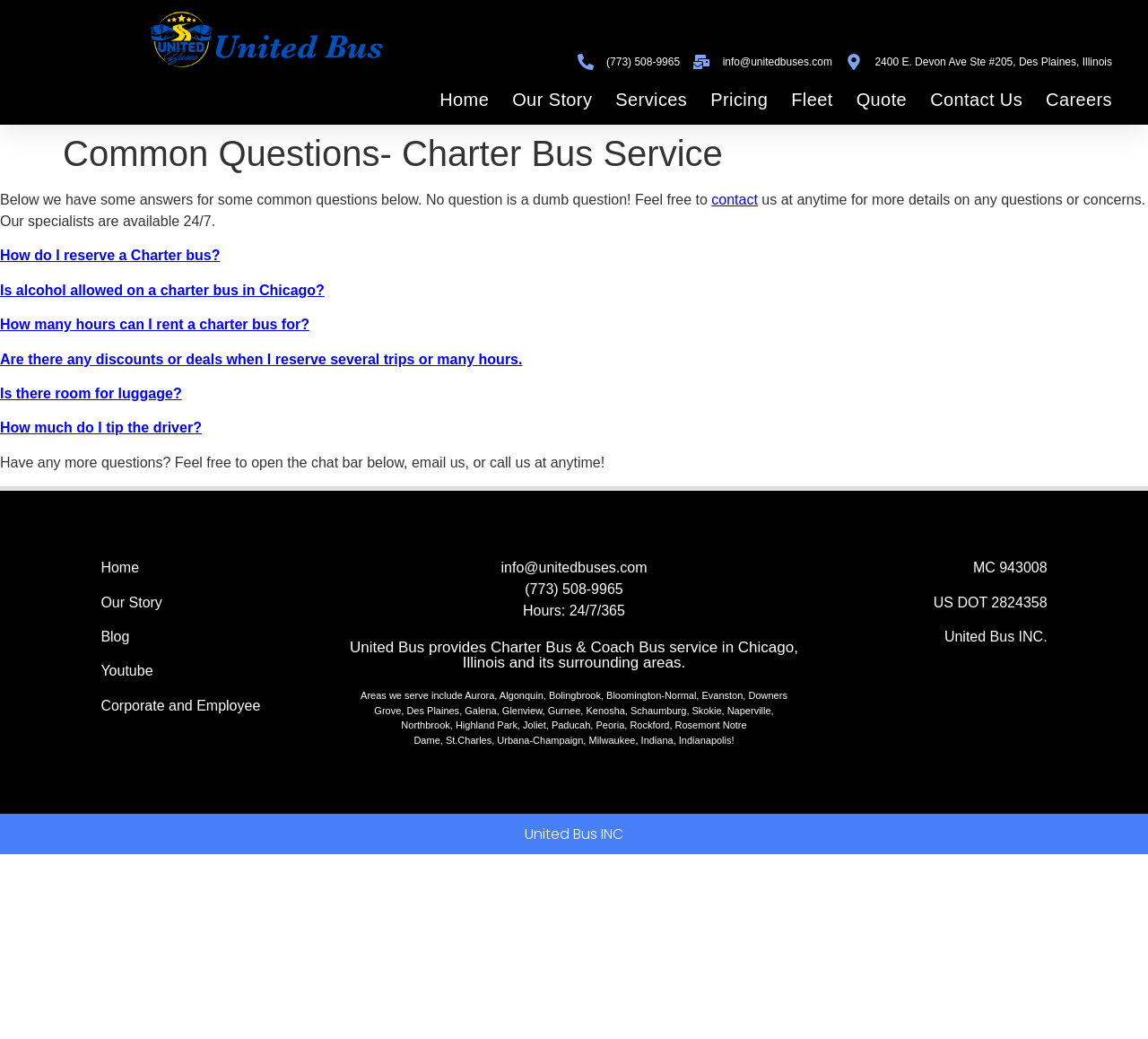Give a detailed account of the webpage, highlighting key information.

This webpage is about Charter Bus Service in Chicago, Illinois, and its surrounding areas. At the top, there is a header section with a title "Common Questions- Charter Bus Service" and a navigation menu with links to "Home", "Our Story", "Services", "Pricing", "Fleet", "Quote", "Contact Us", and "Careers". Below the header, there is a brief introduction stating that no question is a dumb question and encouraging users to contact them for more details.

The main content section is divided into two parts. The first part is a list of frequently asked questions, including "How do I reserve a Charter bus?", "Is alcohol allowed on a charter bus in Chicago?", and "How much do I tip the driver?". Each question is a link that likely leads to a detailed answer.

The second part of the main content section is about the areas served by United Bus, including Aurora, Algonquin, Bolingbrook, and many others. These areas are listed in a comma-separated format, with each area being a link.

At the bottom of the page, there is a footer section with a heading that describes the company's service, a list of links to social media and other websites, and contact information, including an email address, phone number, and hours of operation.